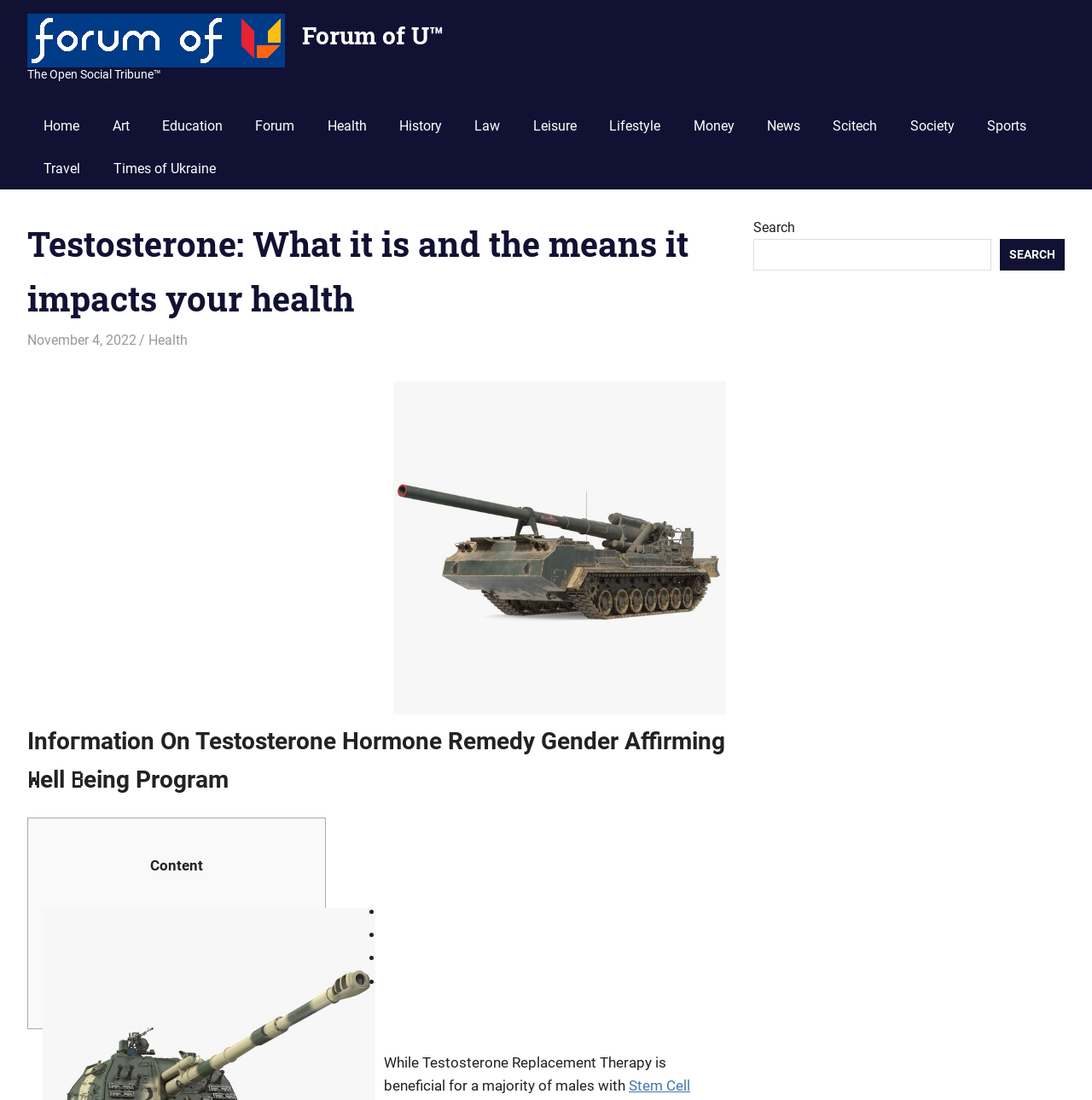Determine the heading of the webpage and extract its text content.

Testosterone: What it is and the means it impacts your health